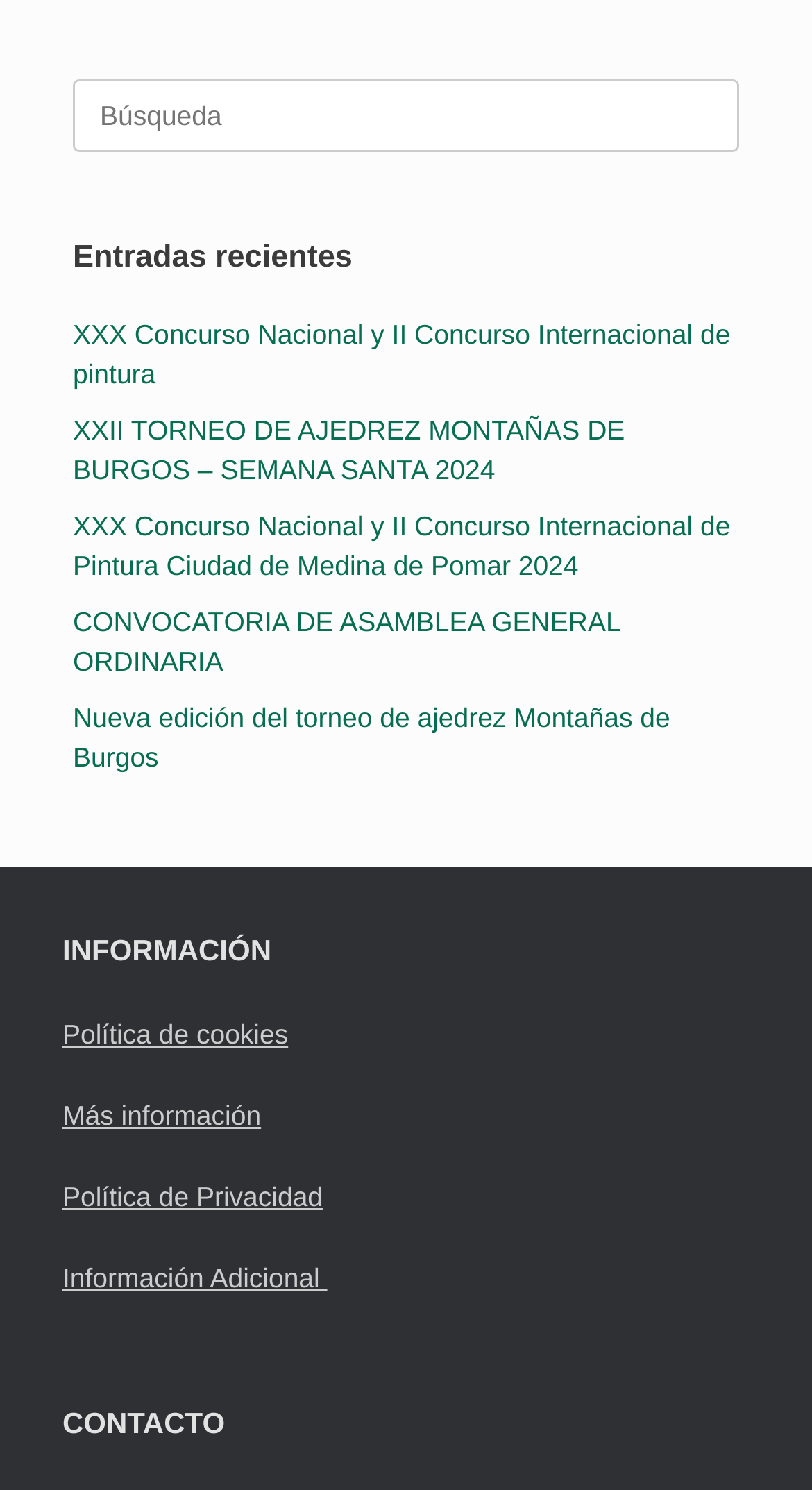Could you find the bounding box coordinates of the clickable area to complete this instruction: "Read recent entry XXX Concurso Nacional y II Concurso Internacional de pintura"?

[0.09, 0.213, 0.899, 0.262]